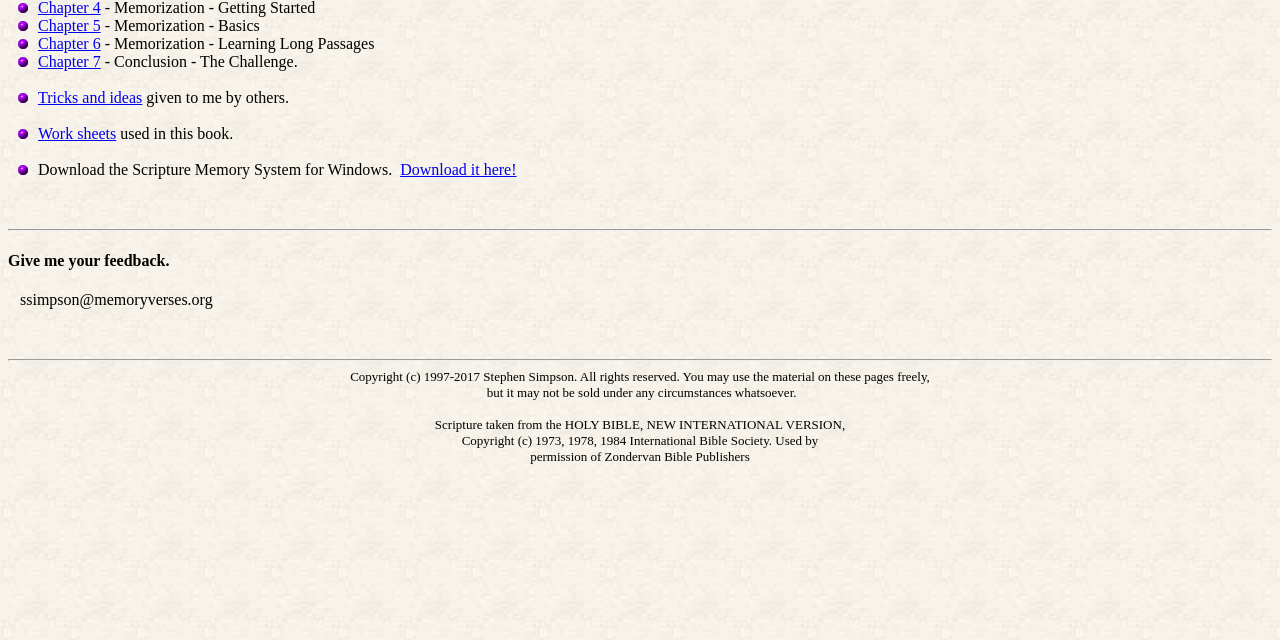Identify the bounding box for the UI element described as: "Download it here!". Ensure the coordinates are four float numbers between 0 and 1, formatted as [left, top, right, bottom].

[0.313, 0.251, 0.404, 0.278]